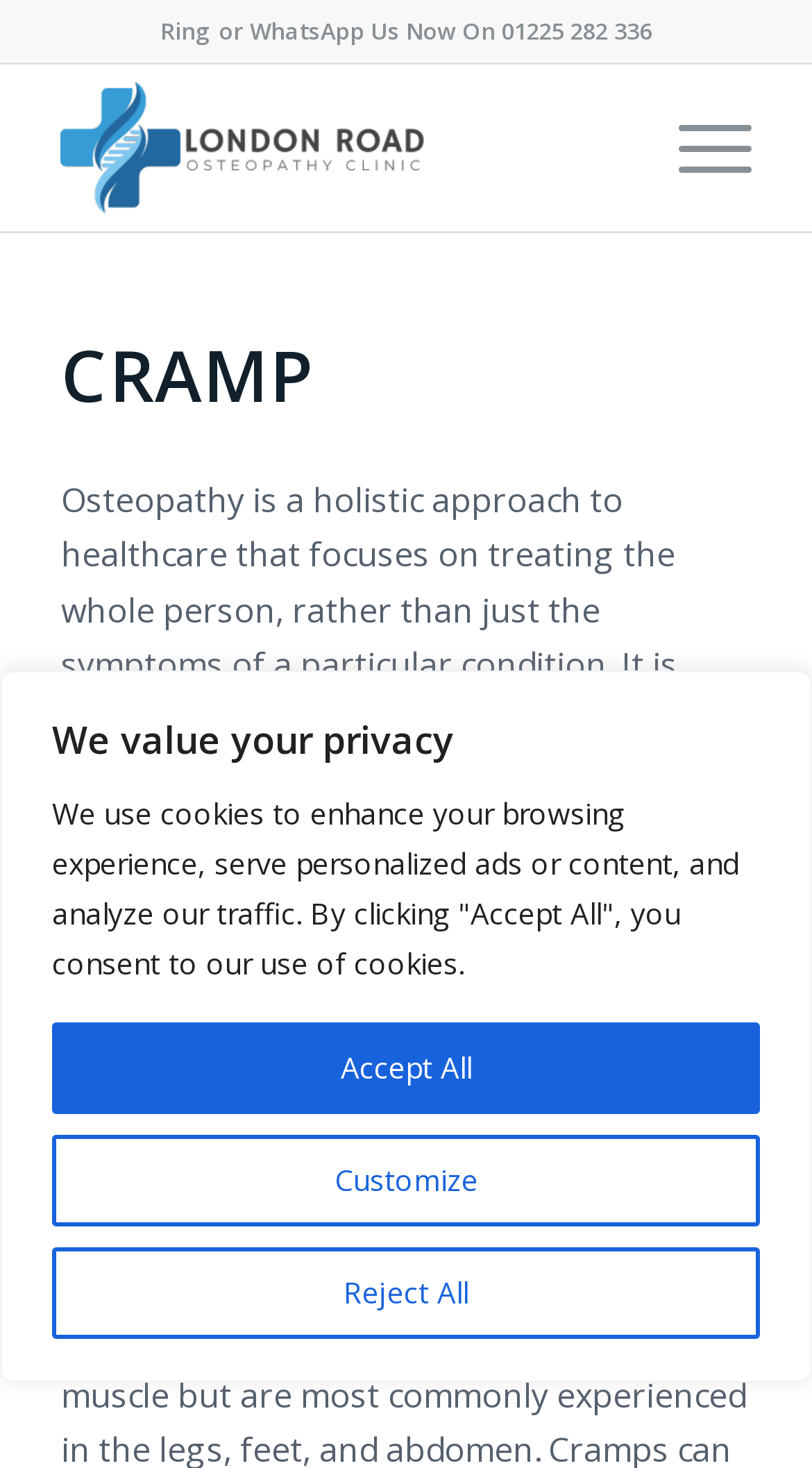What is the purpose of osteopathy?
Refer to the image and provide a concise answer in one word or phrase.

To remove barriers to healing